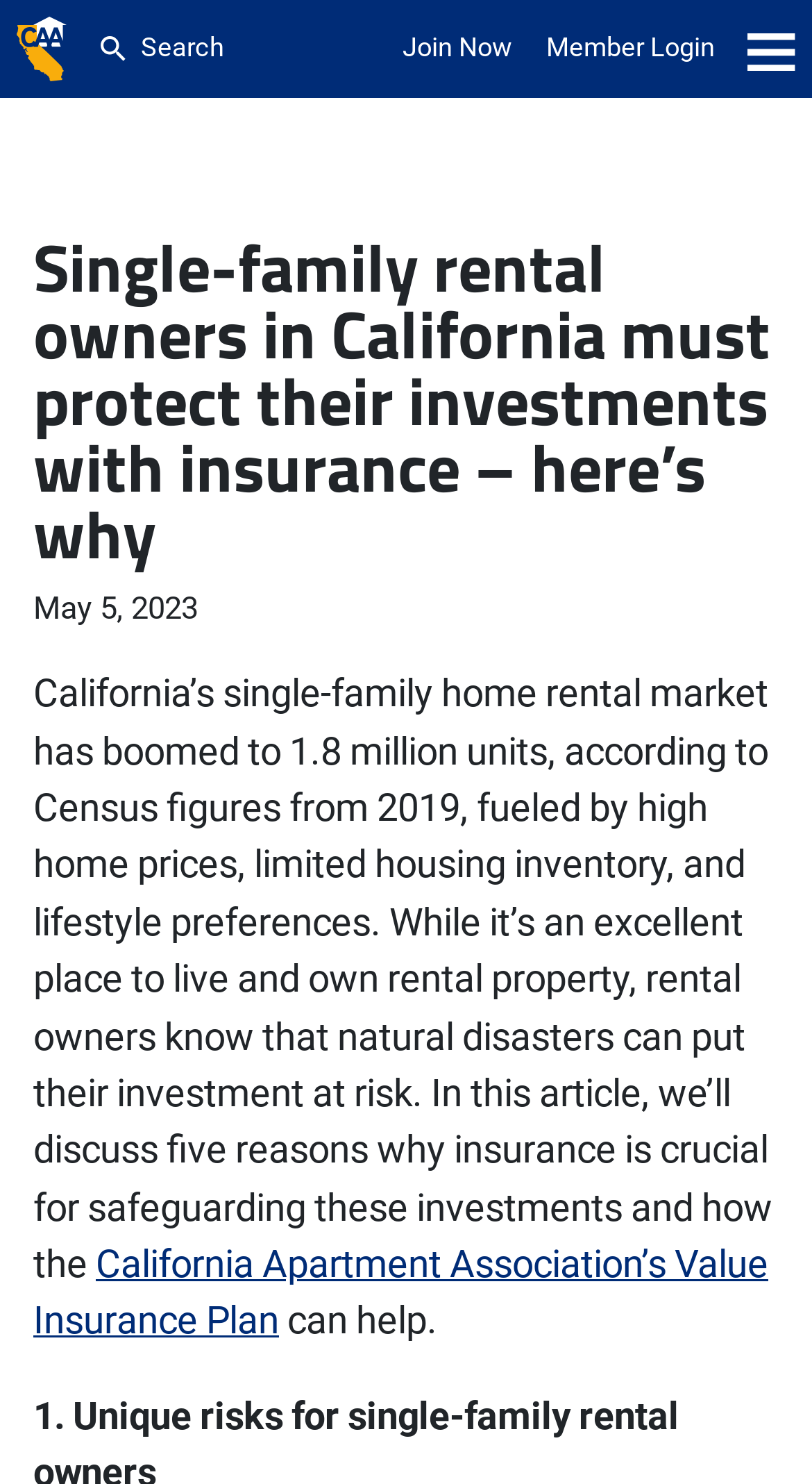When was the article published?
Answer the question with a single word or phrase, referring to the image.

May 5, 2023